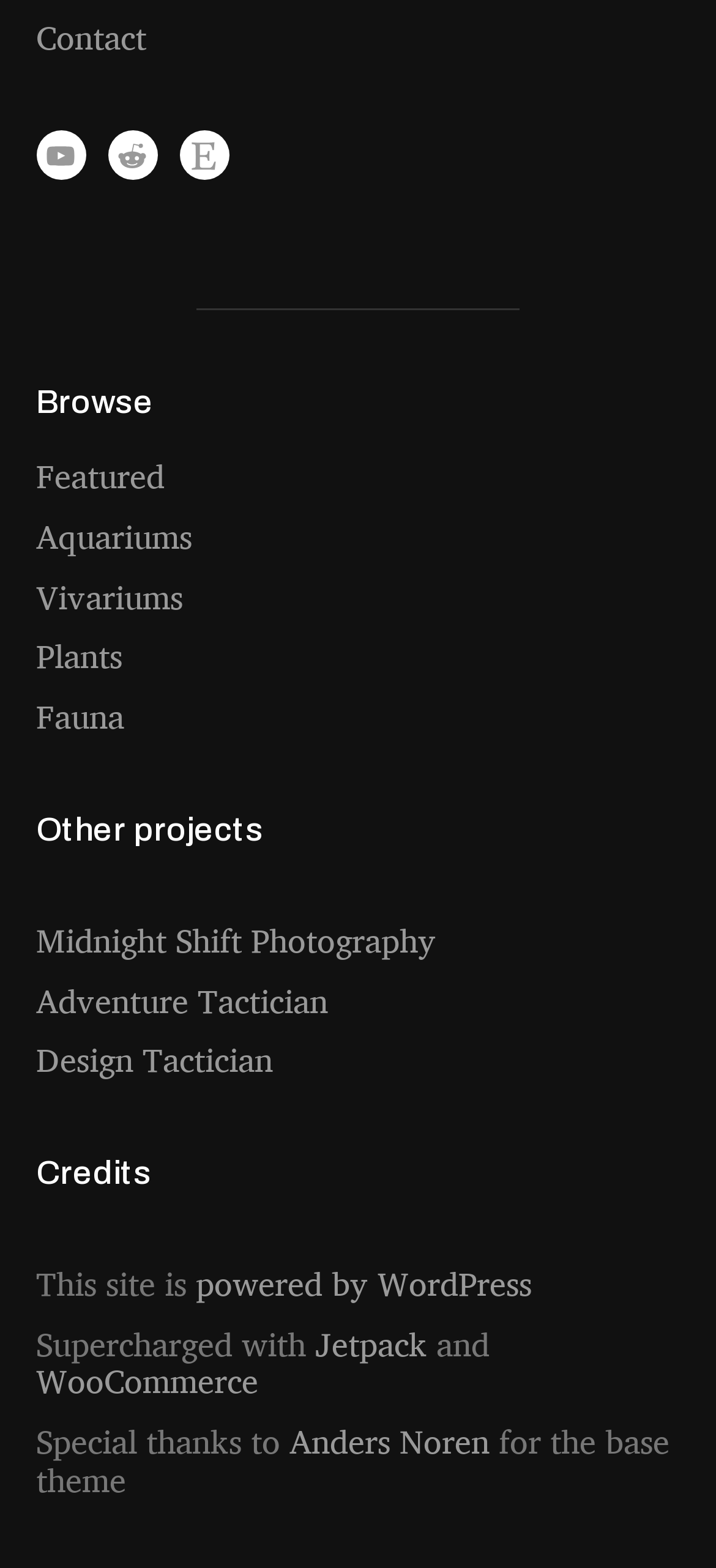Locate the bounding box coordinates of the element that should be clicked to fulfill the instruction: "explore aquariums".

[0.05, 0.323, 0.268, 0.362]